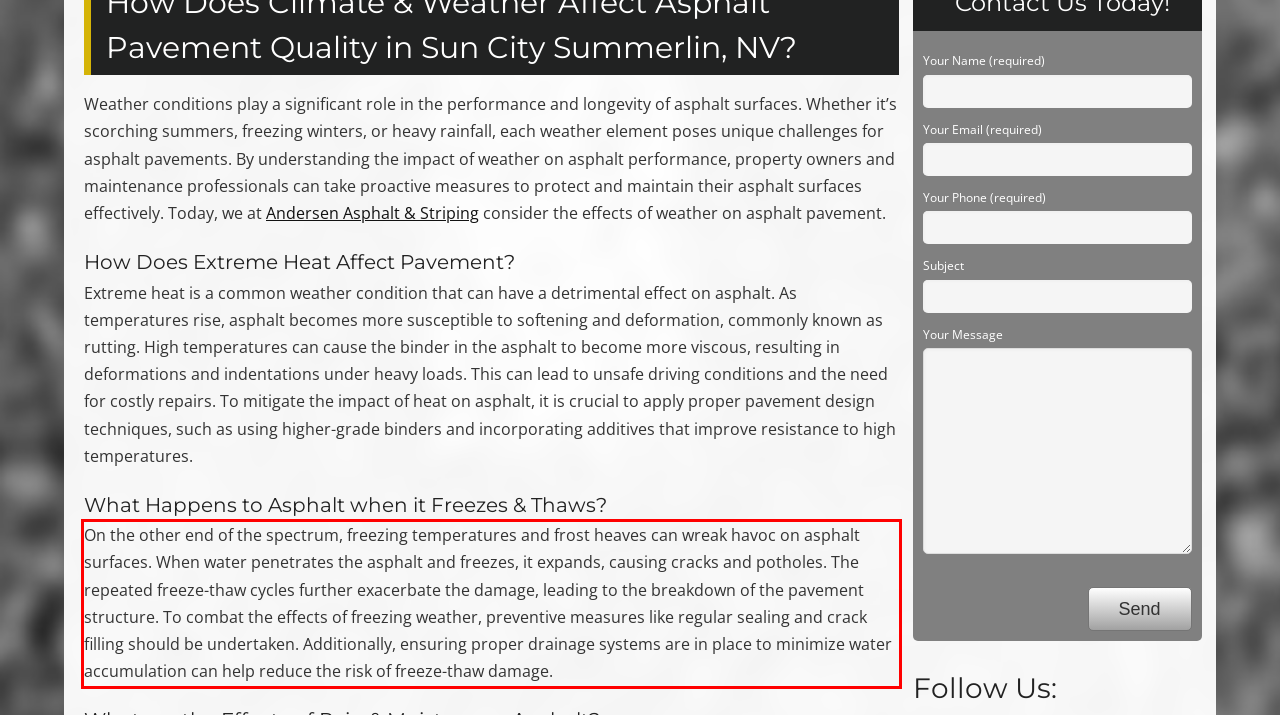In the given screenshot, locate the red bounding box and extract the text content from within it.

On the other end of the spectrum, freezing temperatures and frost heaves can wreak havoc on asphalt surfaces. When water penetrates the asphalt and freezes, it expands, causing cracks and potholes. The repeated freeze-thaw cycles further exacerbate the damage, leading to the breakdown of the pavement structure. To combat the effects of freezing weather, preventive measures like regular sealing and crack filling should be undertaken. Additionally, ensuring proper drainage systems are in place to minimize water accumulation can help reduce the risk of freeze-thaw damage.